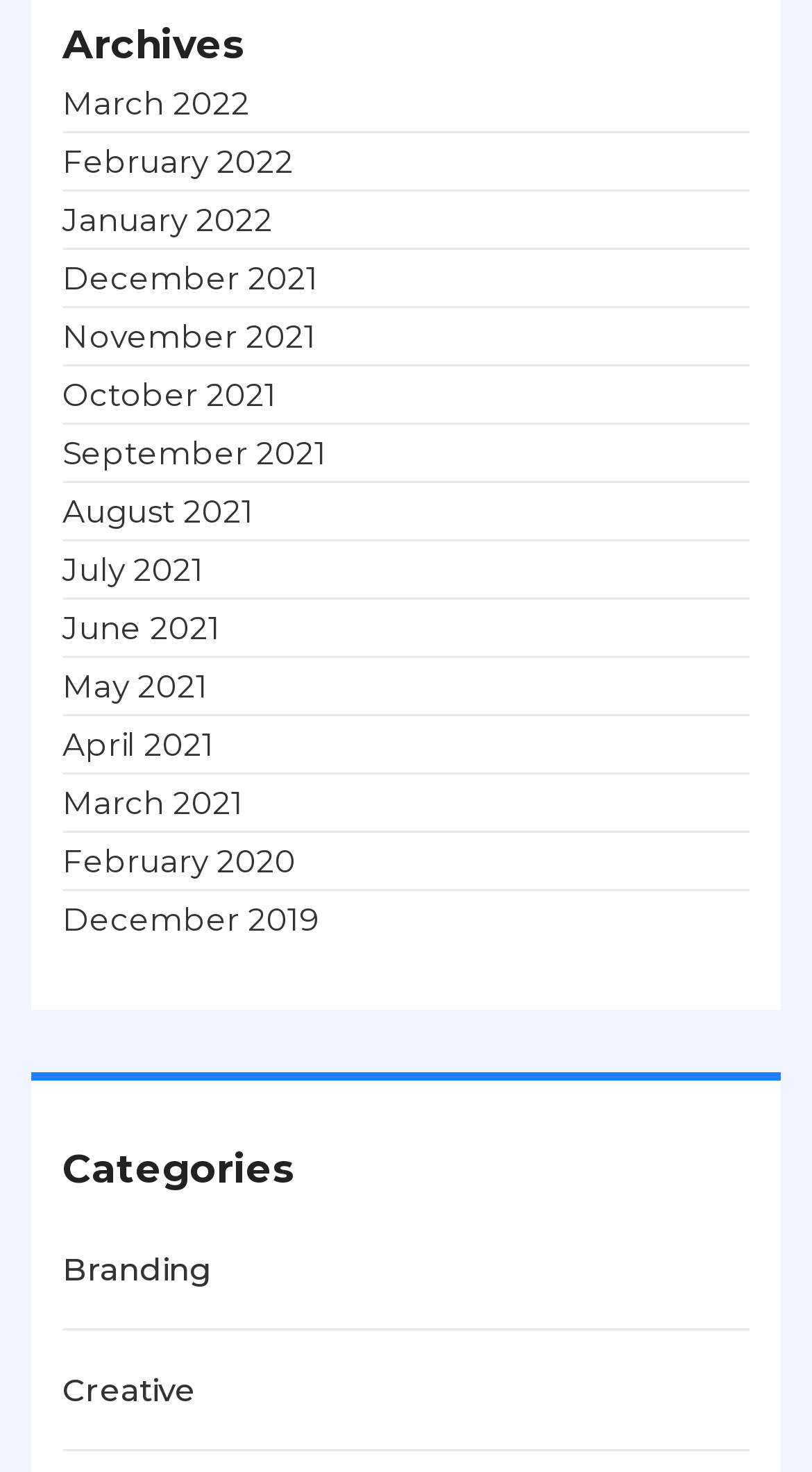What is the second category listed?
Refer to the image and offer an in-depth and detailed answer to the question.

I looked at the list of categories under the 'Categories' heading and found that 'Creative' is the second category listed, after 'Branding'.